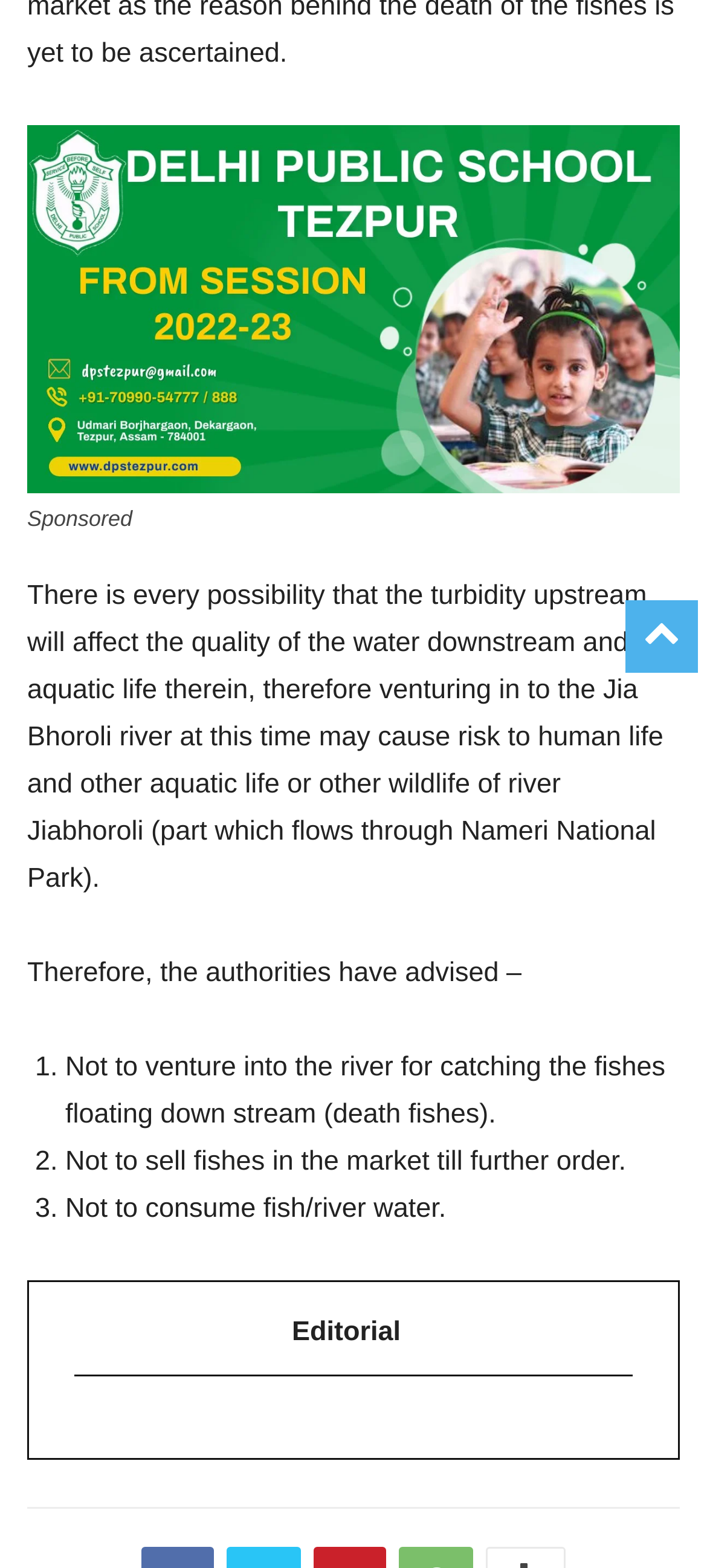Pinpoint the bounding box coordinates of the element that must be clicked to accomplish the following instruction: "Click on the 'http://tezpurbuzz.com' link". The coordinates should be in the format of four float numbers between 0 and 1, i.e., [left, top, right, bottom].

[0.341, 0.634, 0.659, 0.652]